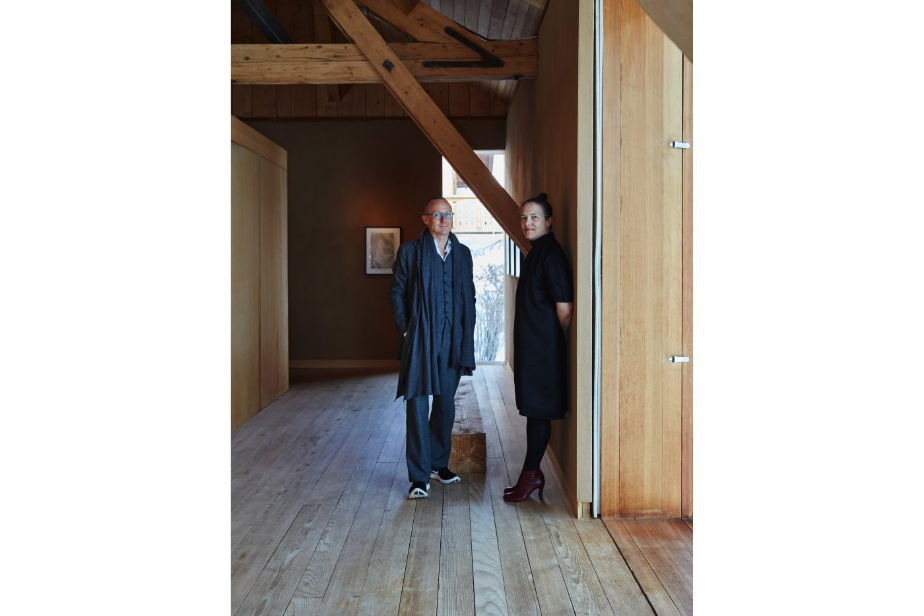Explain the details of the image you are viewing.

In this warm and inviting scene, two elegantly dressed individuals stand within a contemporary wooden interior. The male figure, wearing a long, stylish coat and tailored trousers, is positioned on the left, exuding a sense of sophistication, while the female figure, adorned in a chic black dress and striking high heels, leans against a wooden wall on the right. The interior's natural wood flooring and beams enhance the cozy atmosphere, and a softly lit window in the background offers a glimpse of the serene outdoors. This image accompanies an editorial piece in La Loupe Magazine, focusing on Gerold and Katia Schneider, highlighting their contributions to the creative community in Lech, Austria. The design and layout of the space reflect a modern aesthetic that complements the personalities of the featured individuals.